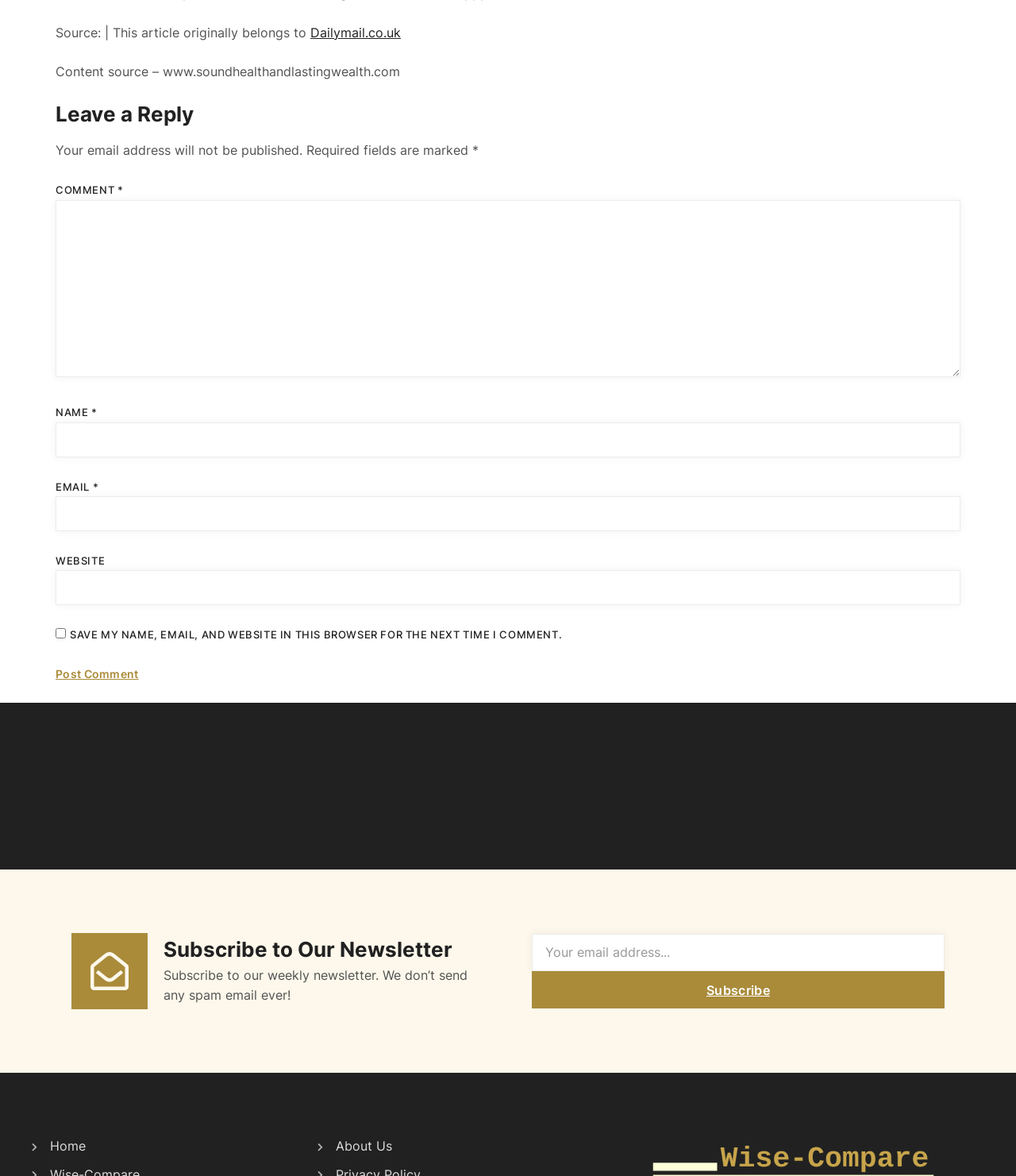What is required to post a comment?
Please respond to the question with a detailed and informative answer.

I found the required fields to post a comment by looking at the textbox elements with the 'required' attribute set to True, which are 'NAME *', 'EMAIL *', and 'COMMENT *'.